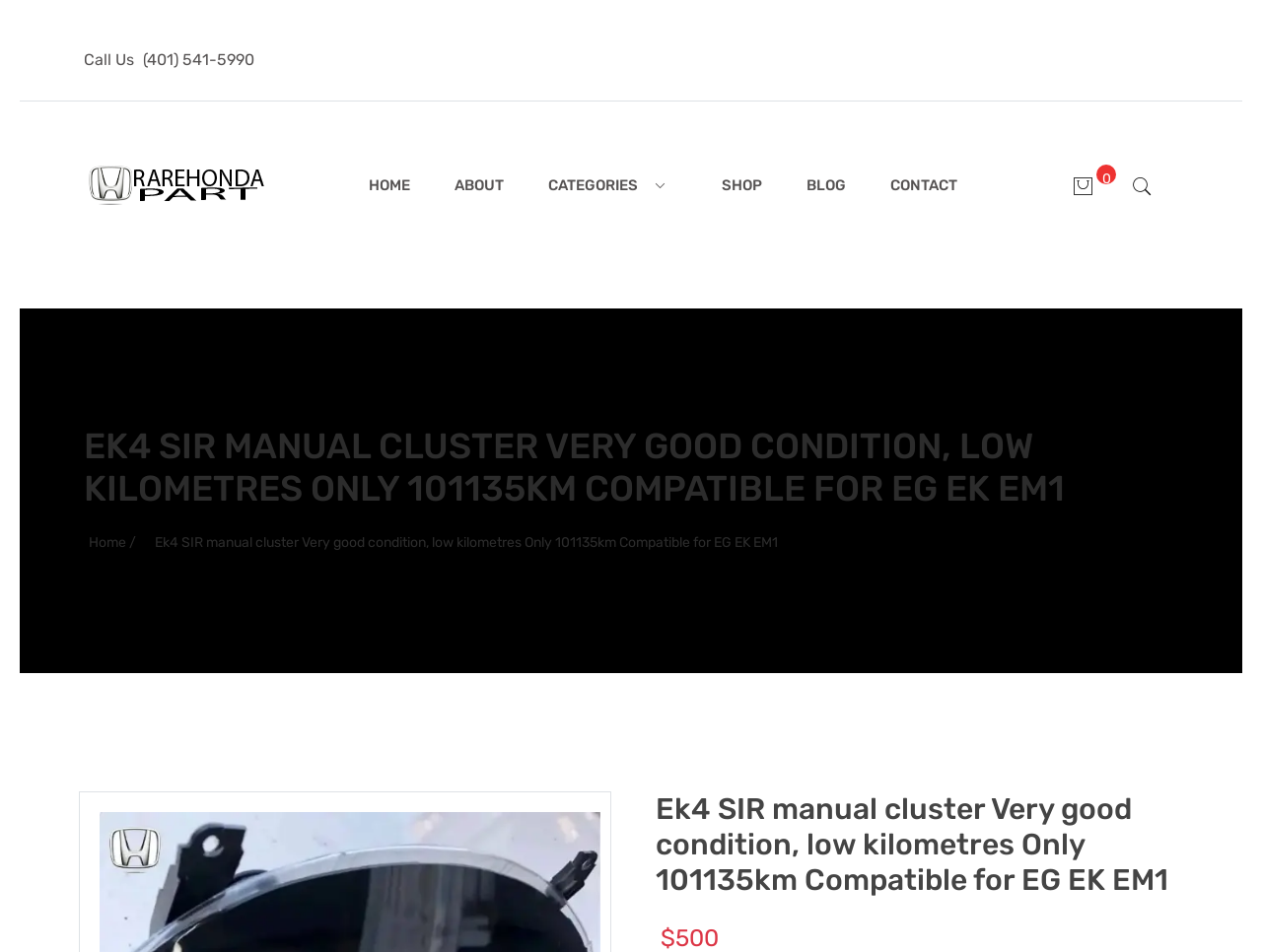Please answer the following question using a single word or phrase: 
What is the condition of the EK4 SIR manual cluster?

Very good condition